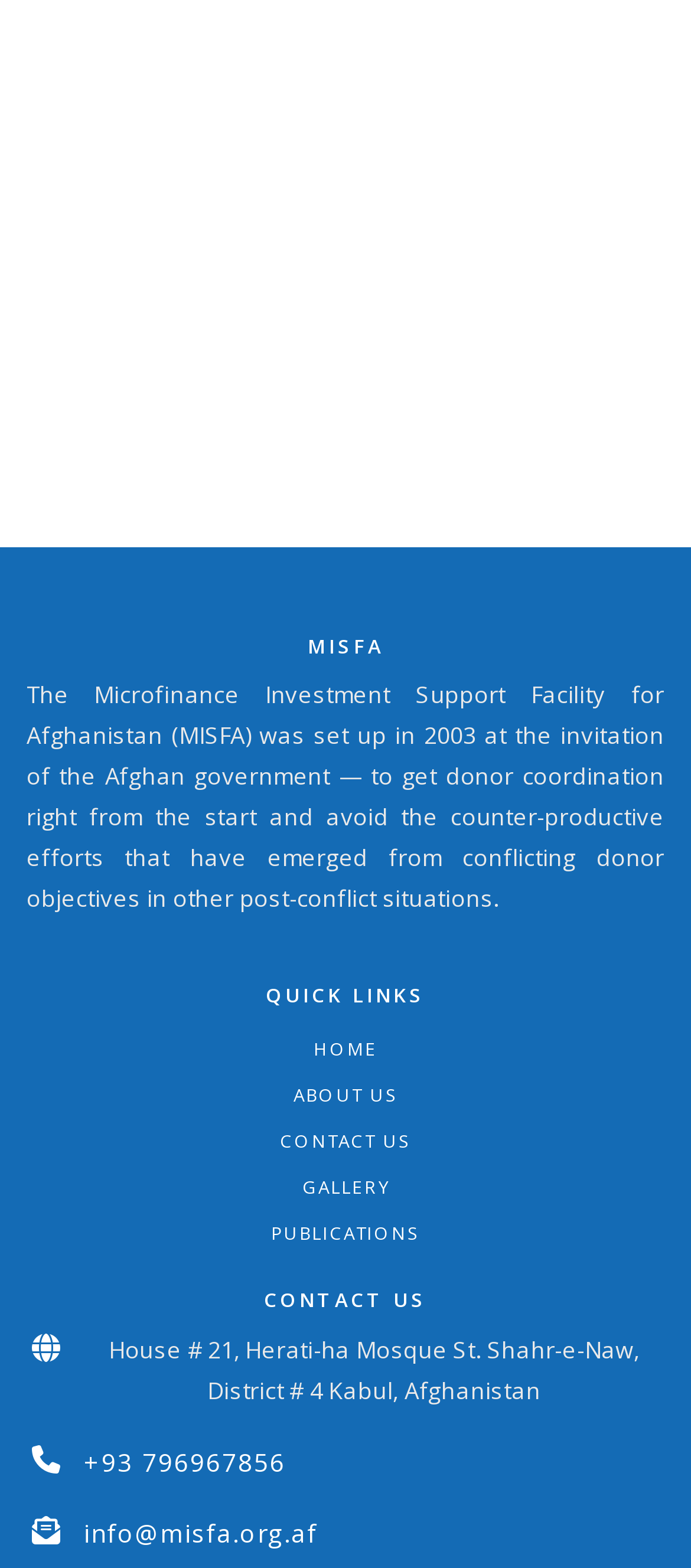Using the provided element description: "Publications", identify the bounding box coordinates. The coordinates should be four floats between 0 and 1 in the order [left, top, right, bottom].

[0.392, 0.778, 0.608, 0.794]